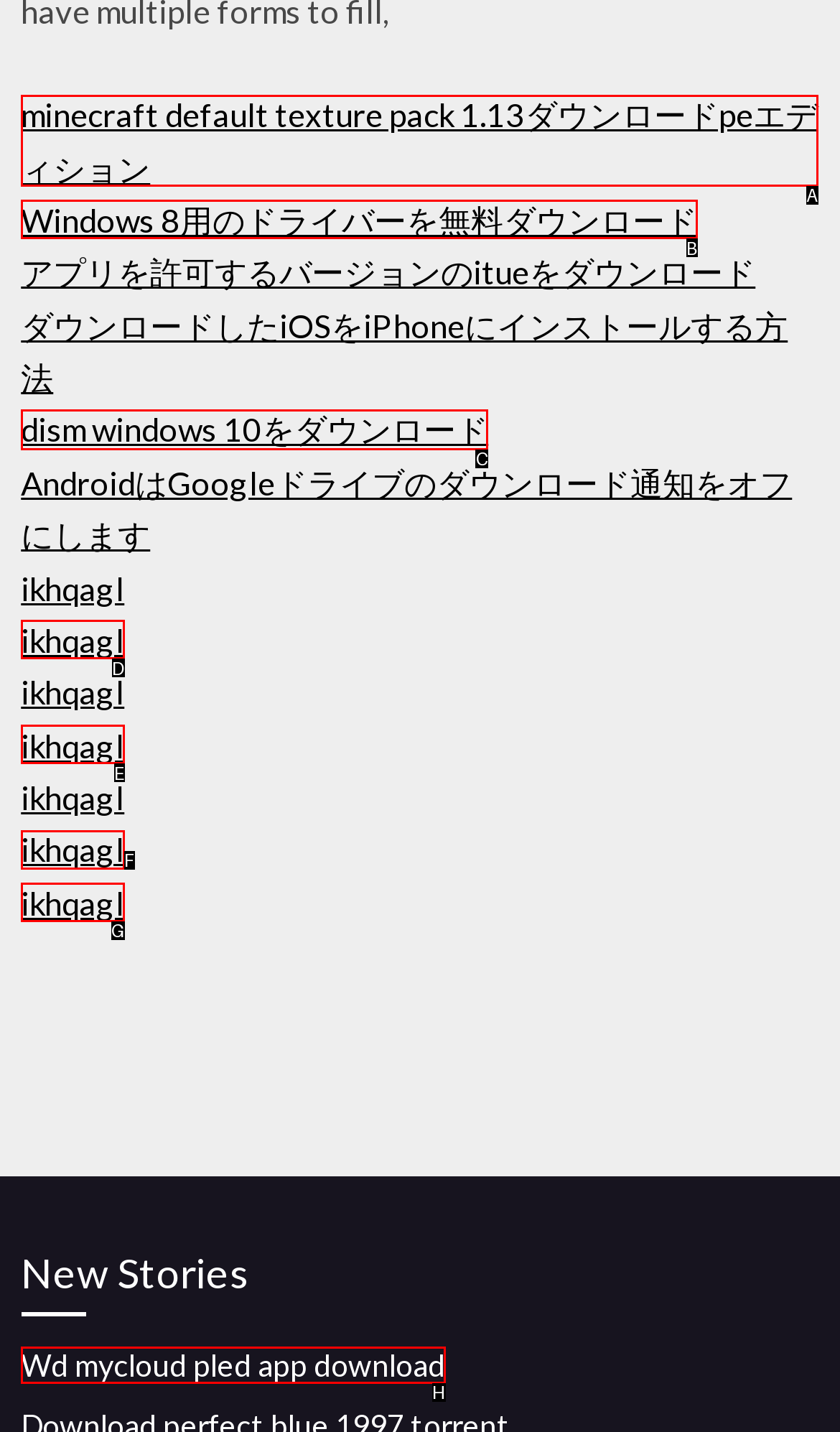Given the instruction: Download dism for Windows 10, which HTML element should you click on?
Answer with the letter that corresponds to the correct option from the choices available.

C